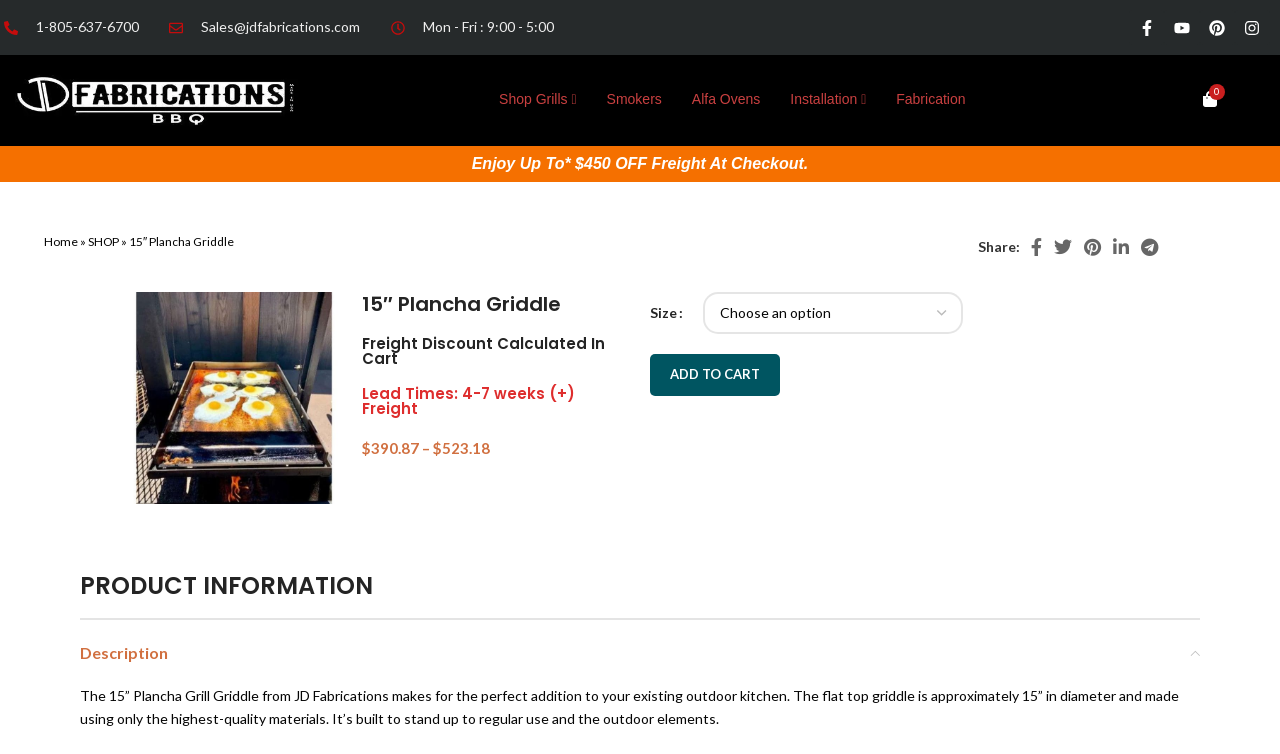What is the product name?
Please answer the question with as much detail as possible using the screenshot.

The product name is mentioned in the heading '15″ Plancha Griddle' and also in the static text '15″ Plancha Griddle' which is a description of the product.